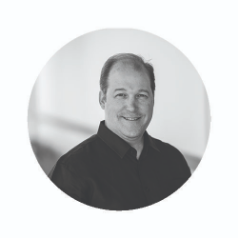Examine the screenshot and answer the question in as much detail as possible: What industry does Brian Fink specialize in?

According to the caption, Brian Fink's leadership role emphasizes his commitment to the successful execution of complex projects within the hospitality industry, indicating that he specializes in this industry.